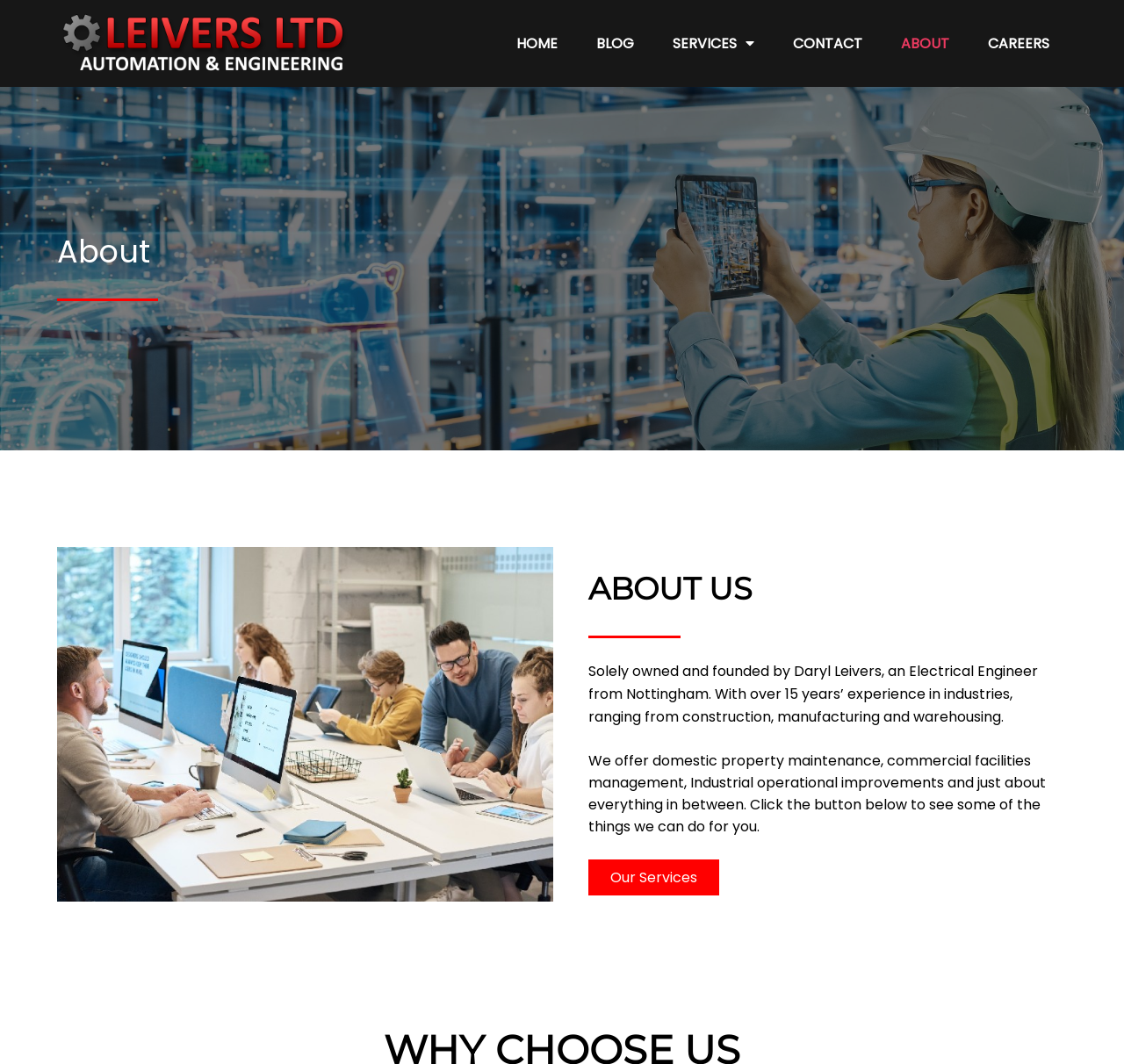Find the bounding box coordinates of the clickable region needed to perform the following instruction: "go to HOME page". The coordinates should be provided as four float numbers between 0 and 1, i.e., [left, top, right, bottom].

[0.444, 0.022, 0.512, 0.06]